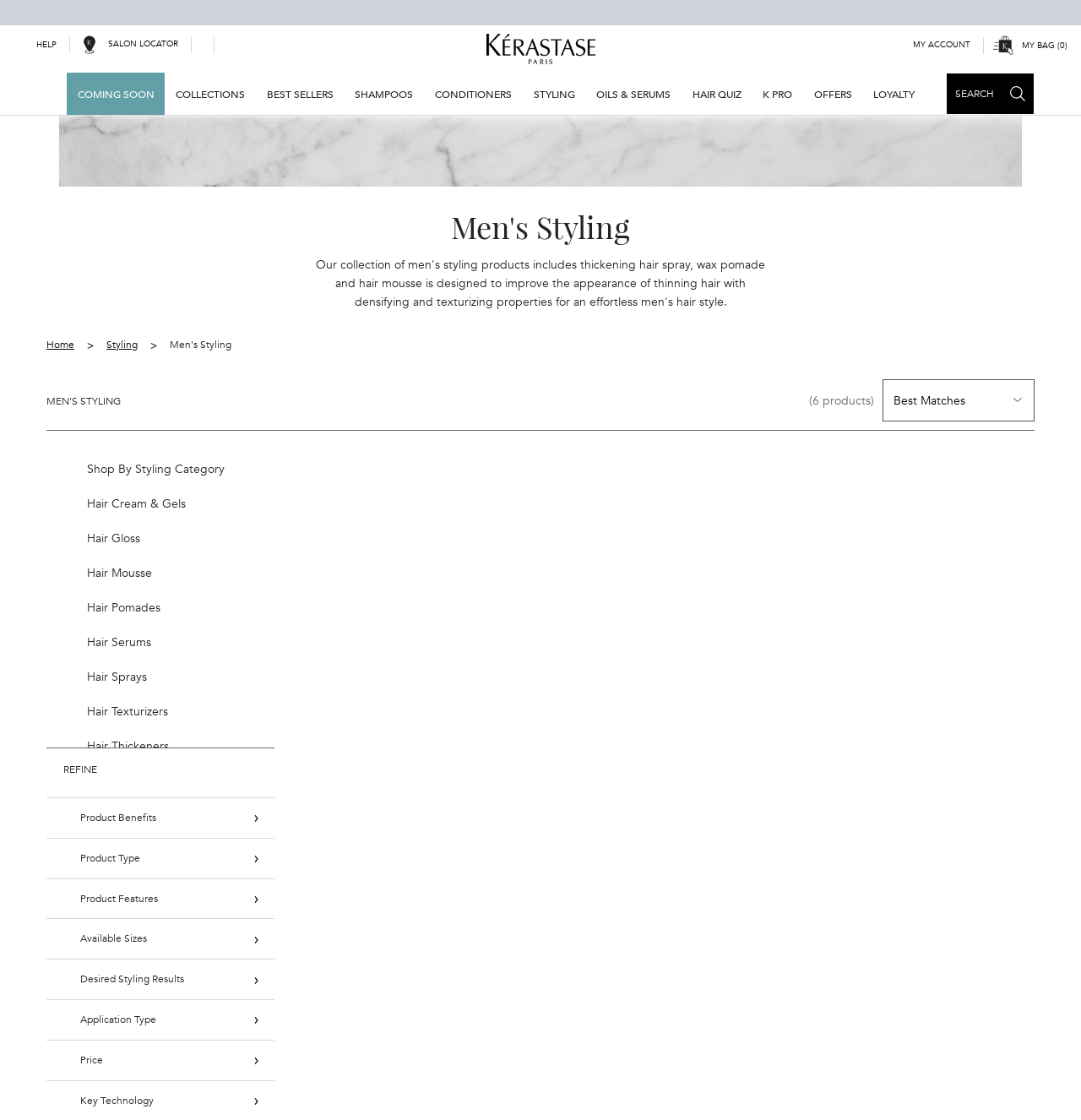Identify the bounding box coordinates for the region of the element that should be clicked to carry out the instruction: "Sort products by category". The bounding box coordinates should be four float numbers between 0 and 1, i.e., [left, top, right, bottom].

[0.816, 0.339, 0.957, 0.376]